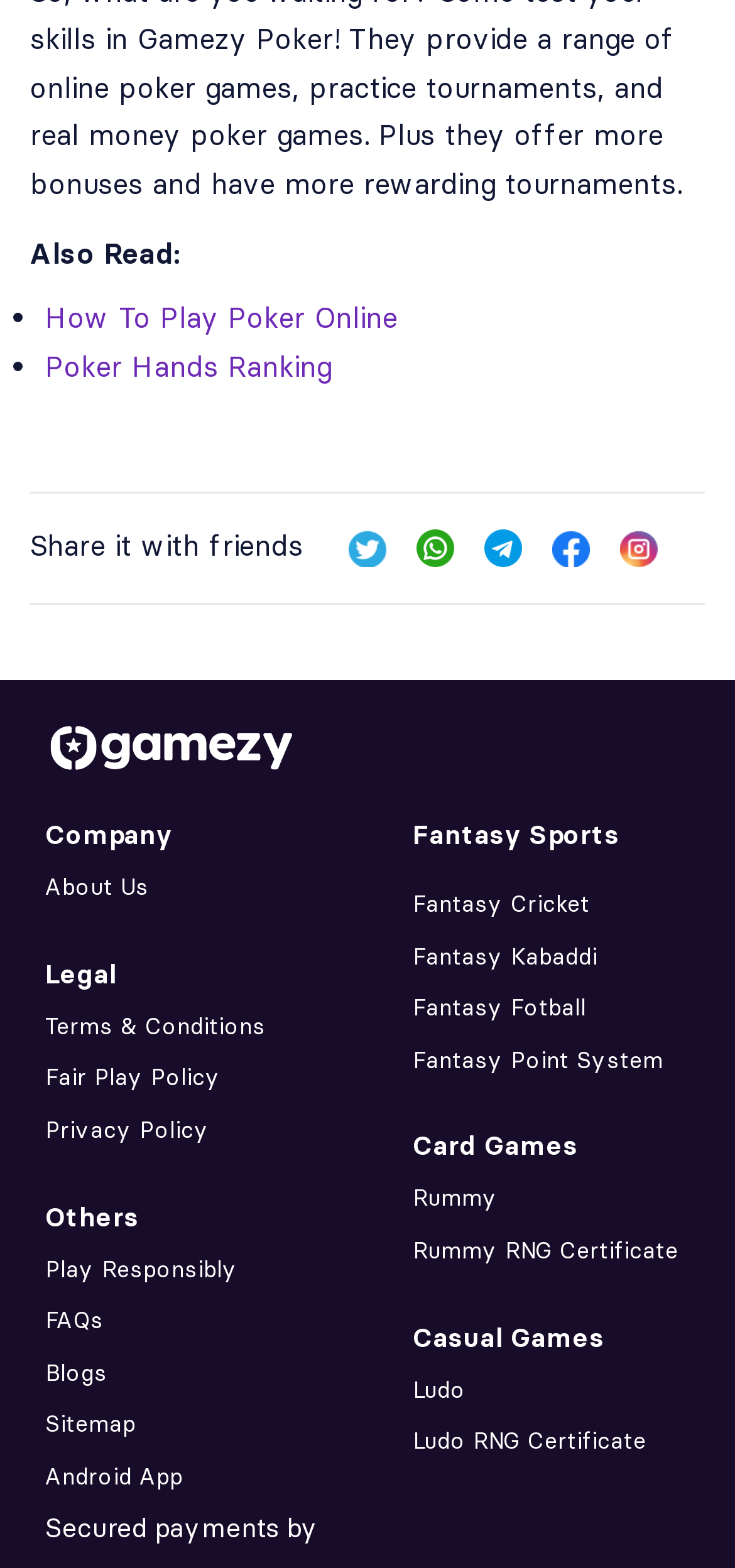Locate the bounding box coordinates of the clickable area needed to fulfill the instruction: "Play 'Fantasy Cricket'".

[0.562, 0.565, 0.803, 0.588]